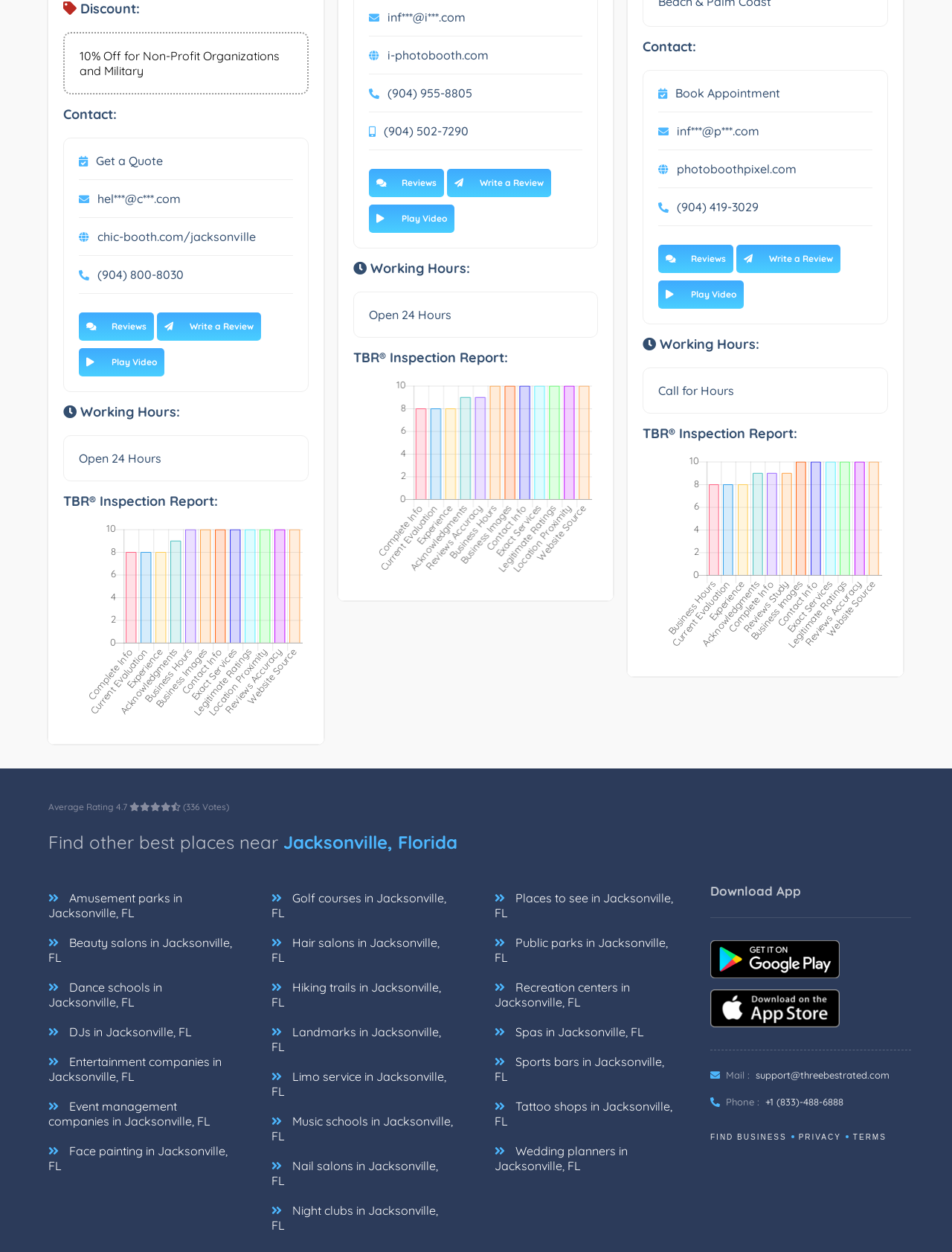Specify the bounding box coordinates of the element's area that should be clicked to execute the given instruction: "Play video". The coordinates should be four float numbers between 0 and 1, i.e., [left, top, right, bottom].

[0.083, 0.278, 0.173, 0.3]